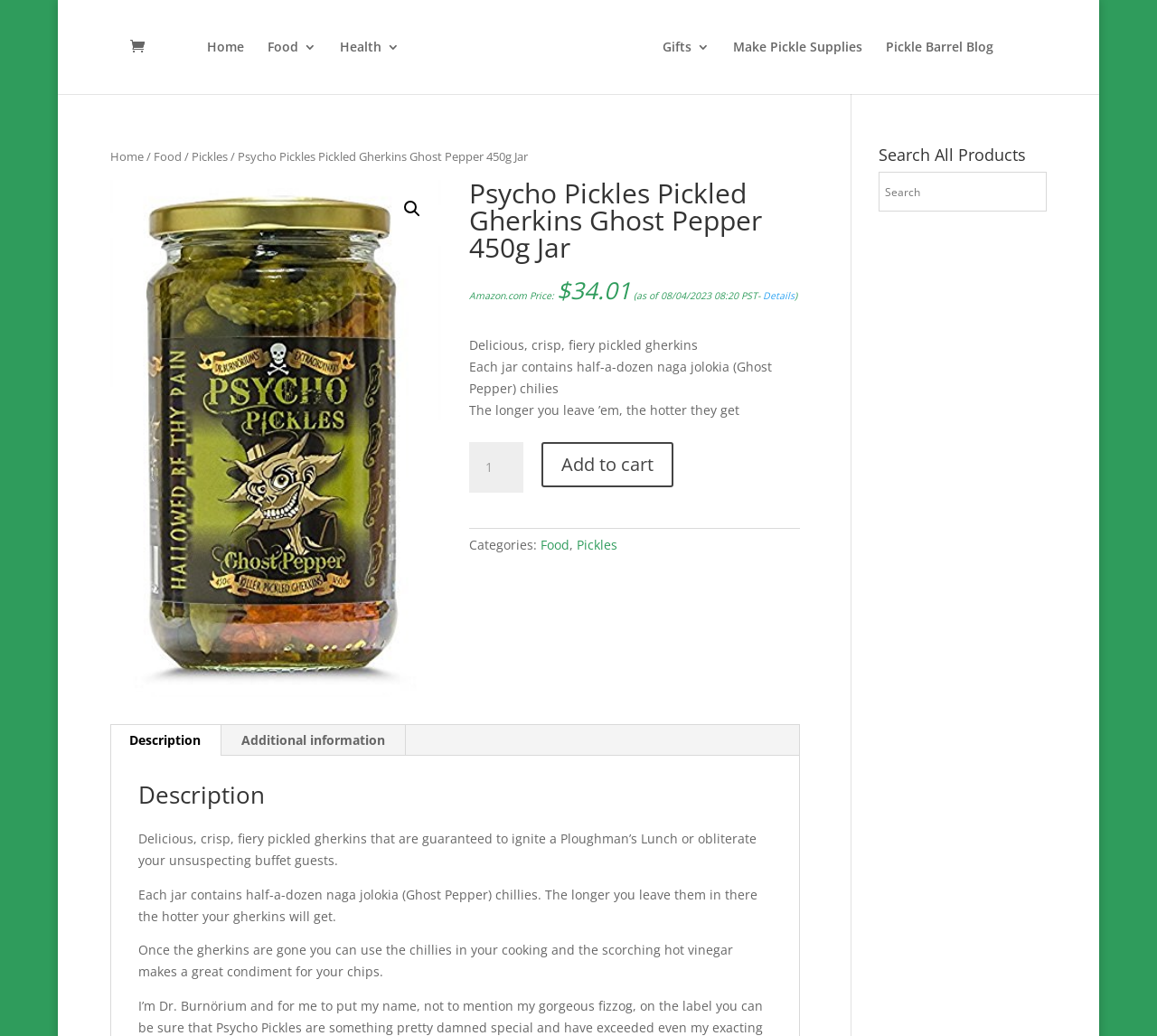Using the element description African Reptiles Guide, predict the bounding box coordinates for the UI element. Provide the coordinates in (top-left x, top-left y, bottom-right x, bottom-right y) format with values ranging from 0 to 1.

None